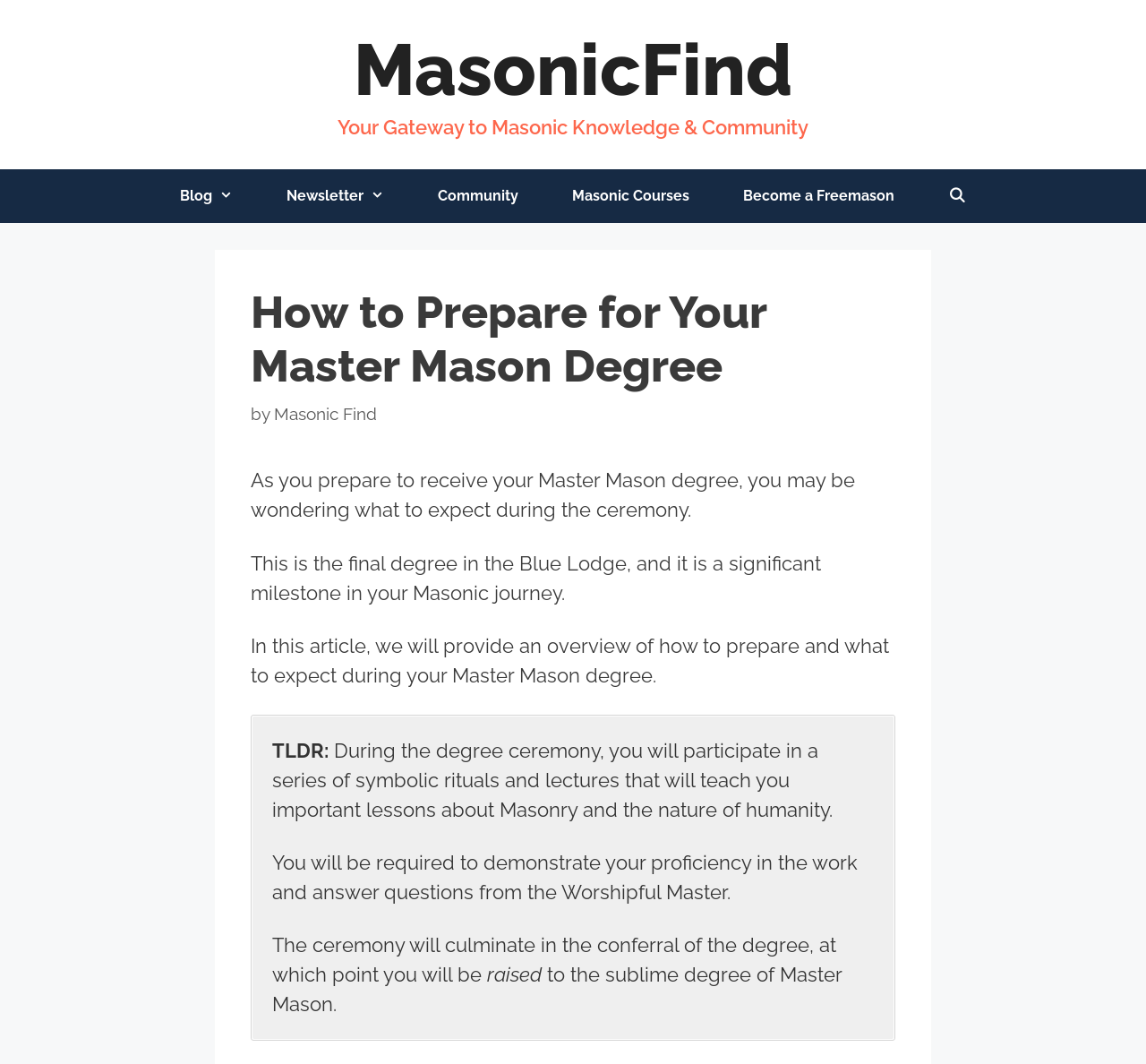Locate the bounding box coordinates of the area where you should click to accomplish the instruction: "Go to the 'Blog'".

[0.134, 0.159, 0.226, 0.21]